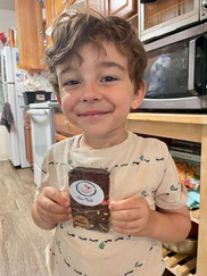With reference to the screenshot, provide a detailed response to the question below:
What type of setting is in the background?

The background of the image depicts a familiar setting, which appears to be a kitchen, characterized by wooden cabinetry and a hint of a well-used countertop, giving a sense of homeliness.